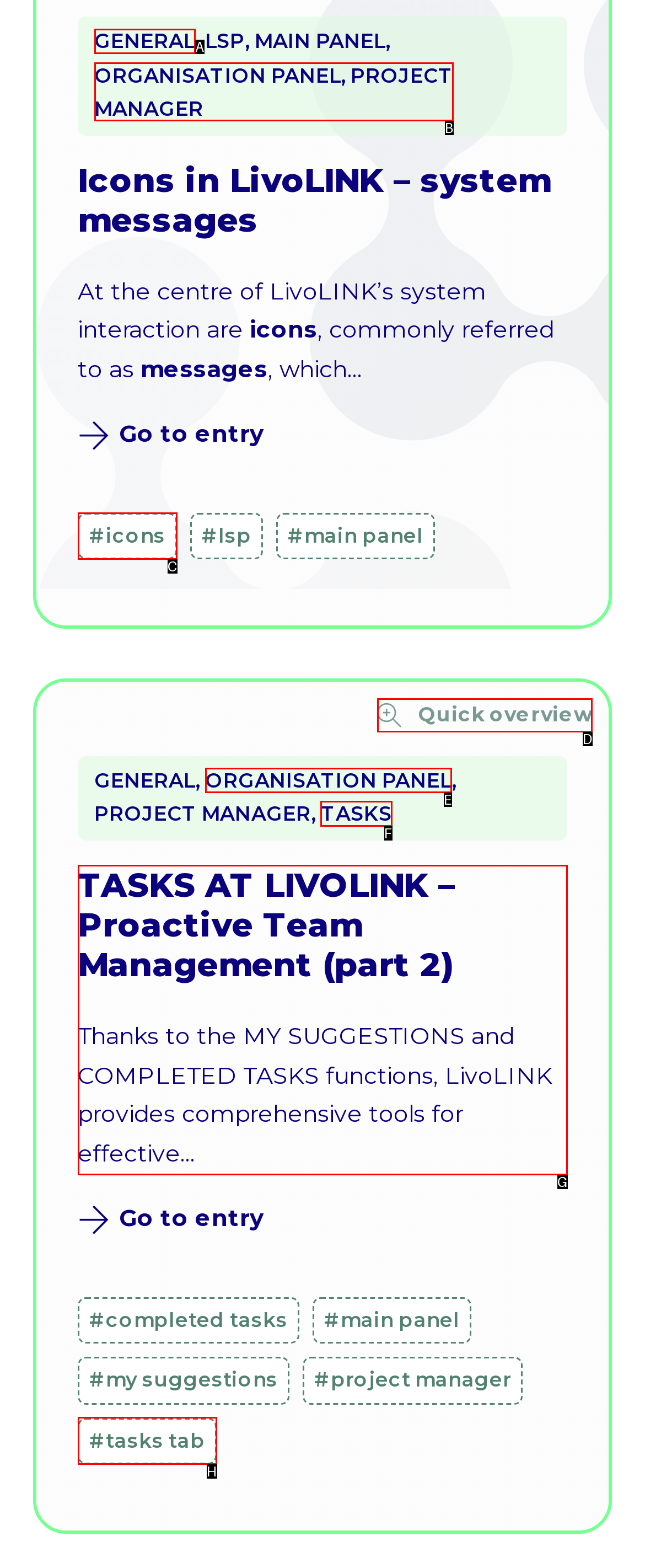For the instruction: Go to TASKS, determine the appropriate UI element to click from the given options. Respond with the letter corresponding to the correct choice.

F